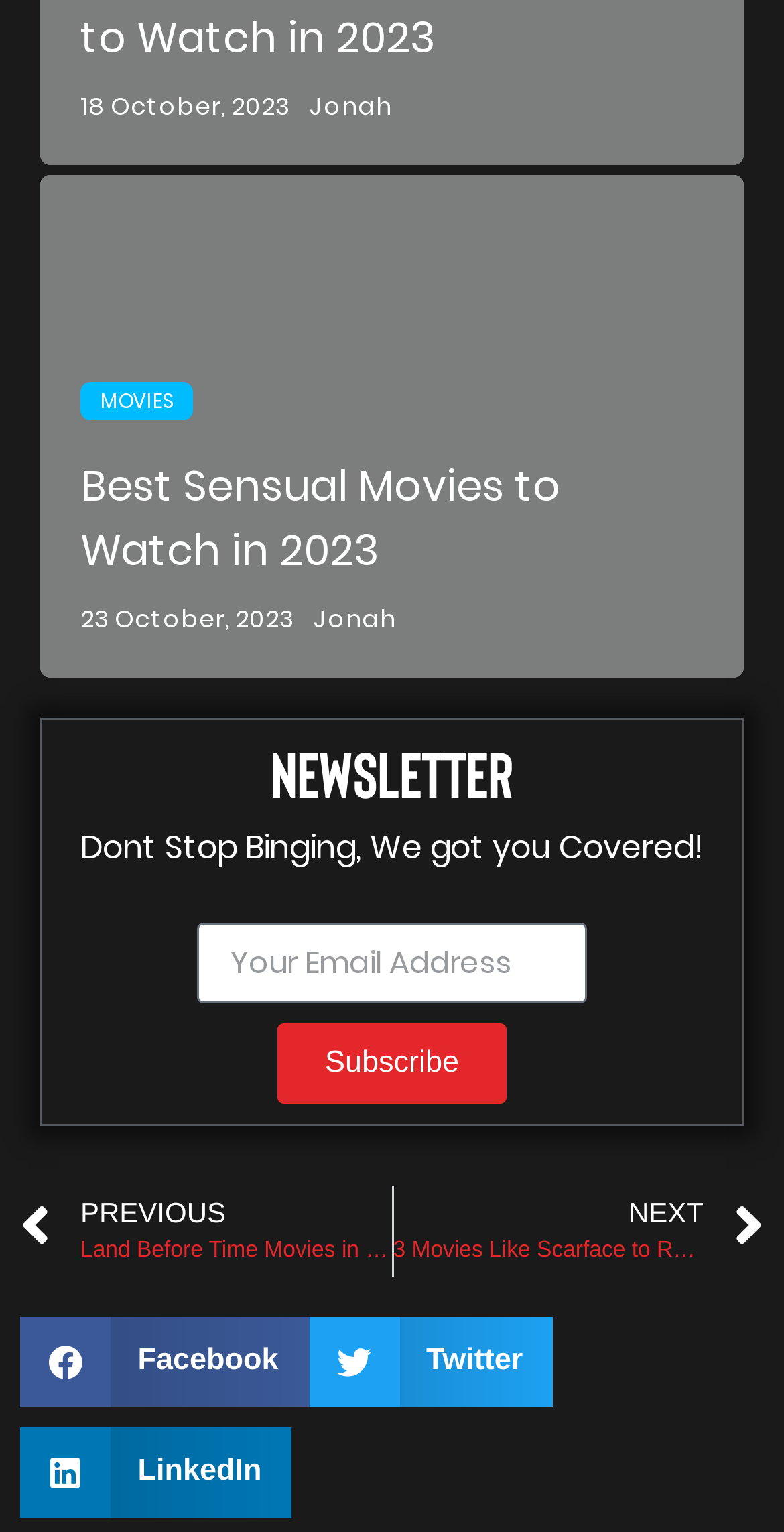Identify the bounding box coordinates for the element you need to click to achieve the following task: "Enter your email address". Provide the bounding box coordinates as four float numbers between 0 and 1, in the form [left, top, right, bottom].

[0.25, 0.602, 0.75, 0.655]